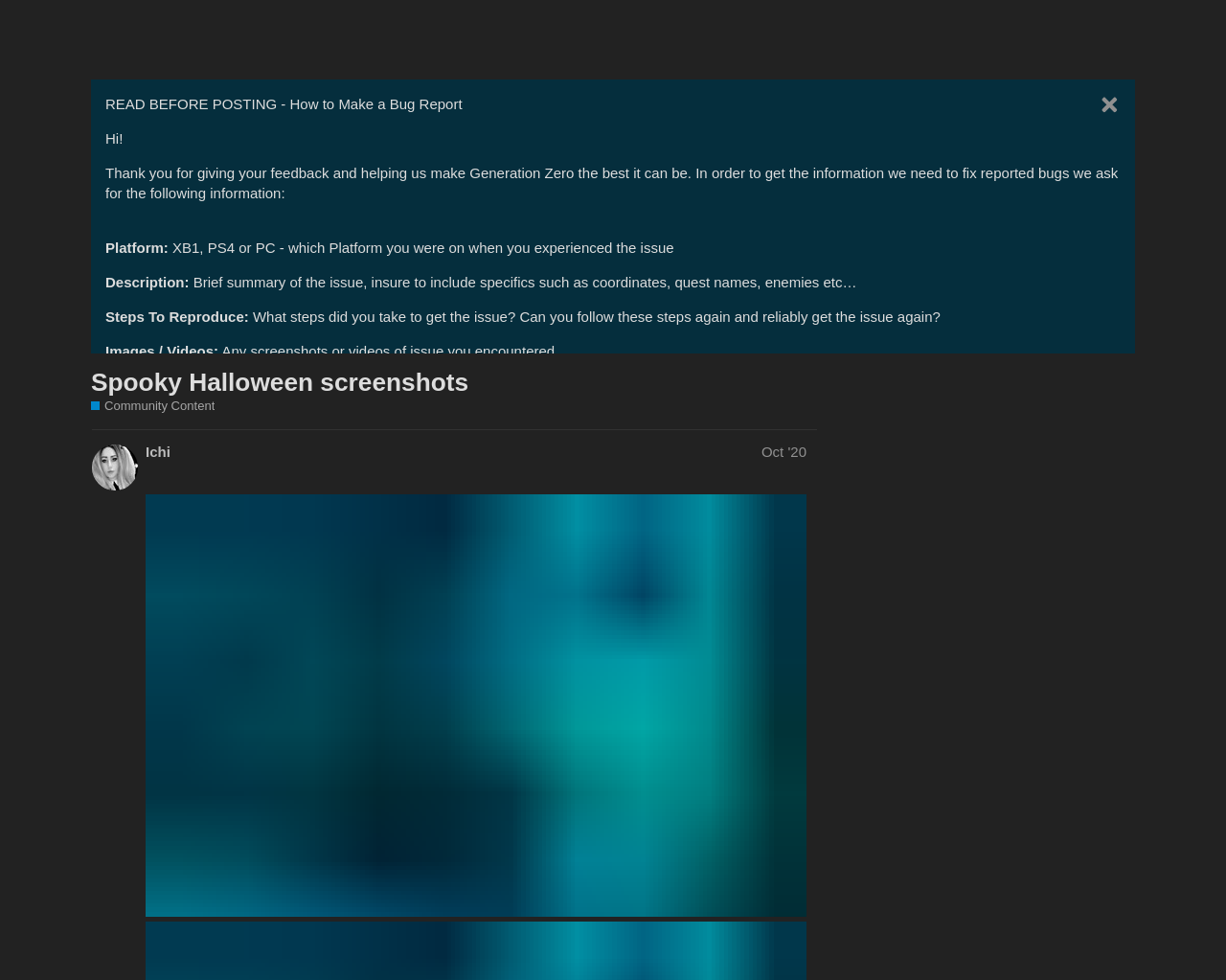Please extract the primary headline from the webpage.

Spooky Halloween screenshots